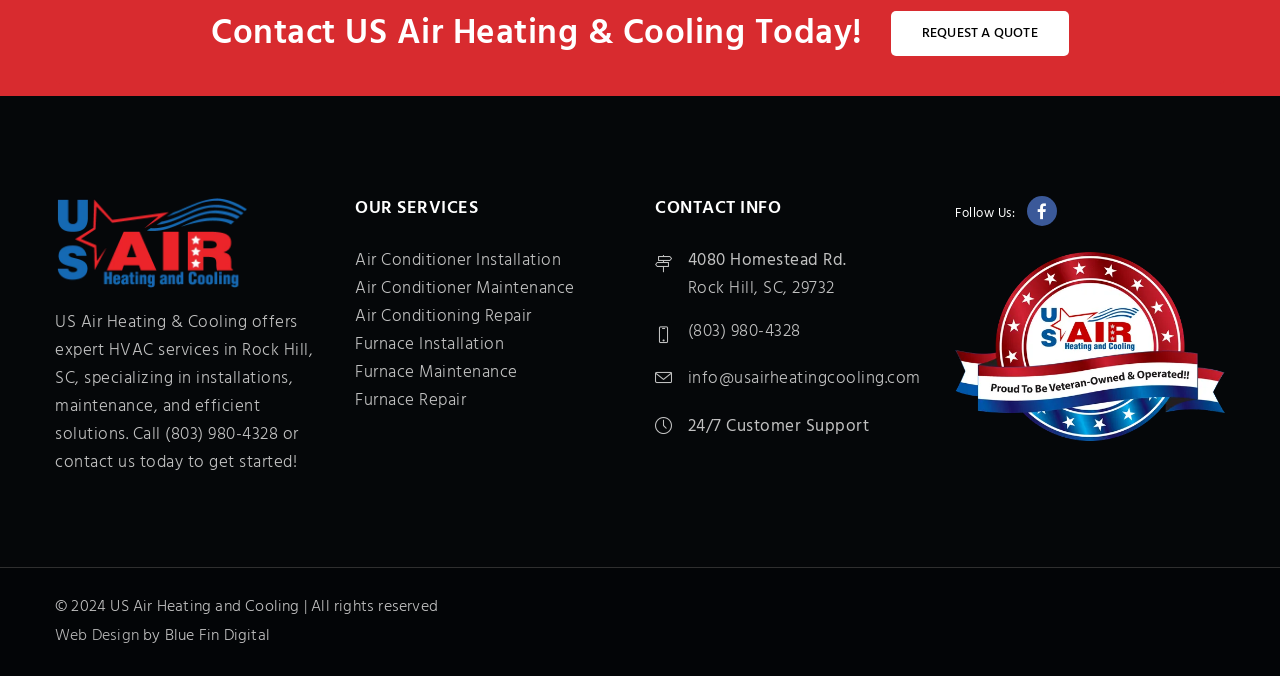Determine the bounding box coordinates for the clickable element to execute this instruction: "Send an email to the company". Provide the coordinates as four float numbers between 0 and 1, i.e., [left, top, right, bottom].

[0.537, 0.541, 0.719, 0.581]